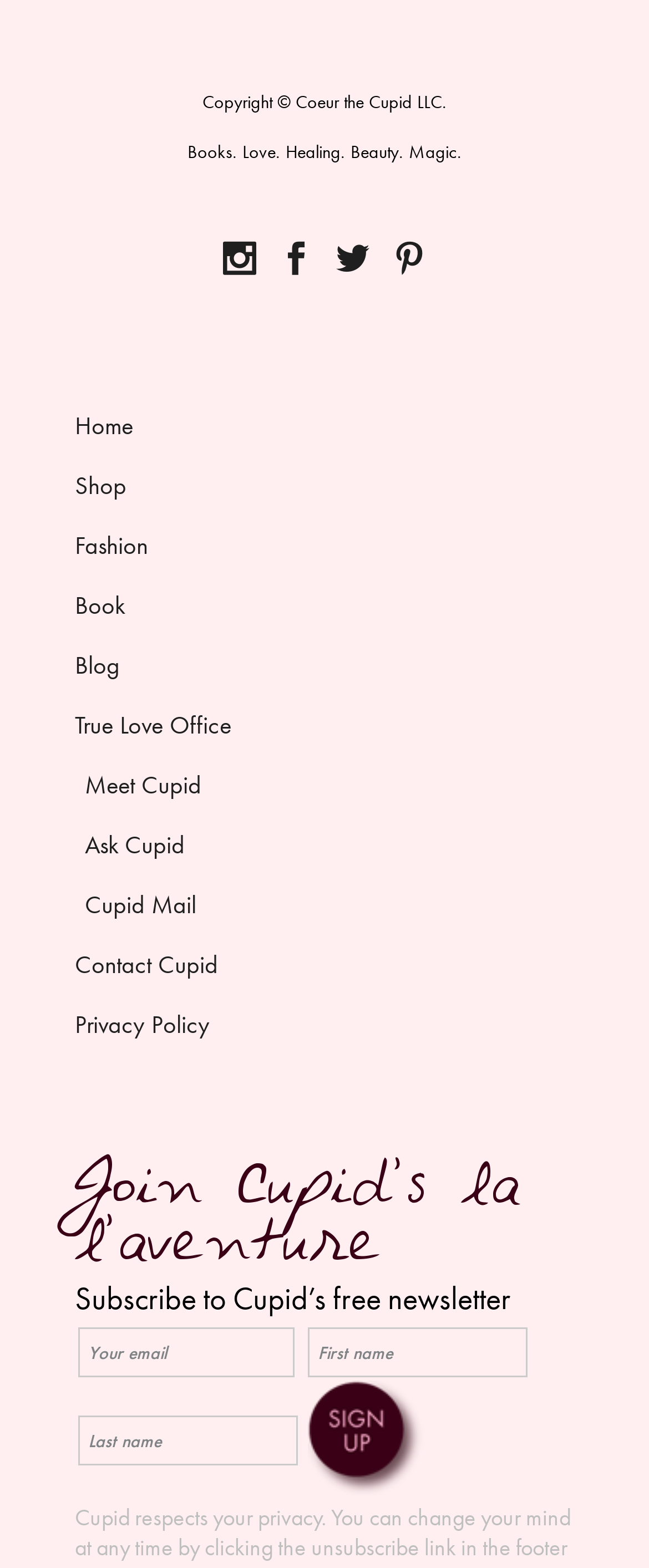Can you pinpoint the bounding box coordinates for the clickable element required for this instruction: "Click the Meet Cupid link"? The coordinates should be four float numbers between 0 and 1, i.e., [left, top, right, bottom].

[0.131, 0.49, 0.31, 0.511]